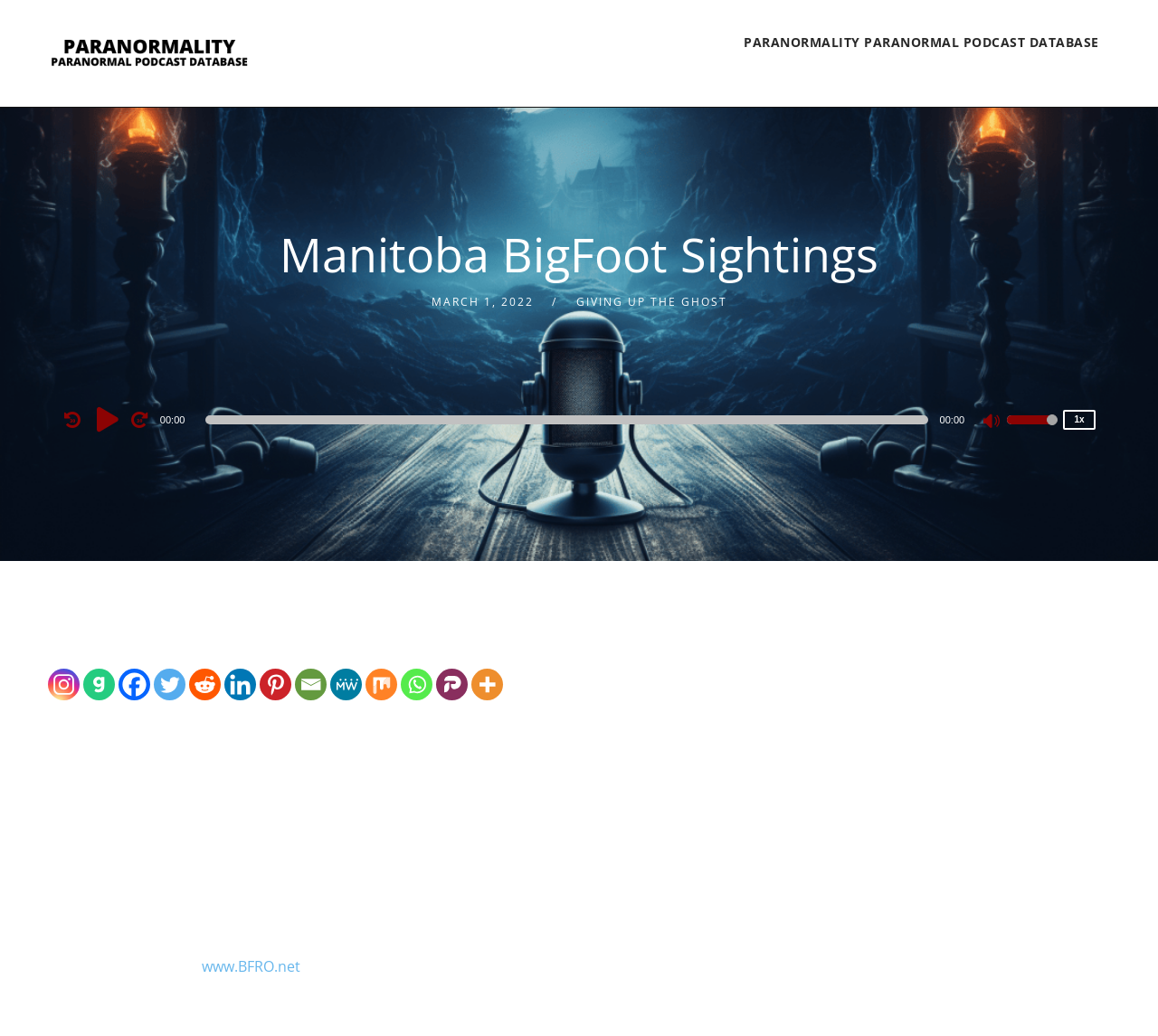What is the purpose of the audio player?
Provide a concise answer using a single word or phrase based on the image.

To play audio episodes